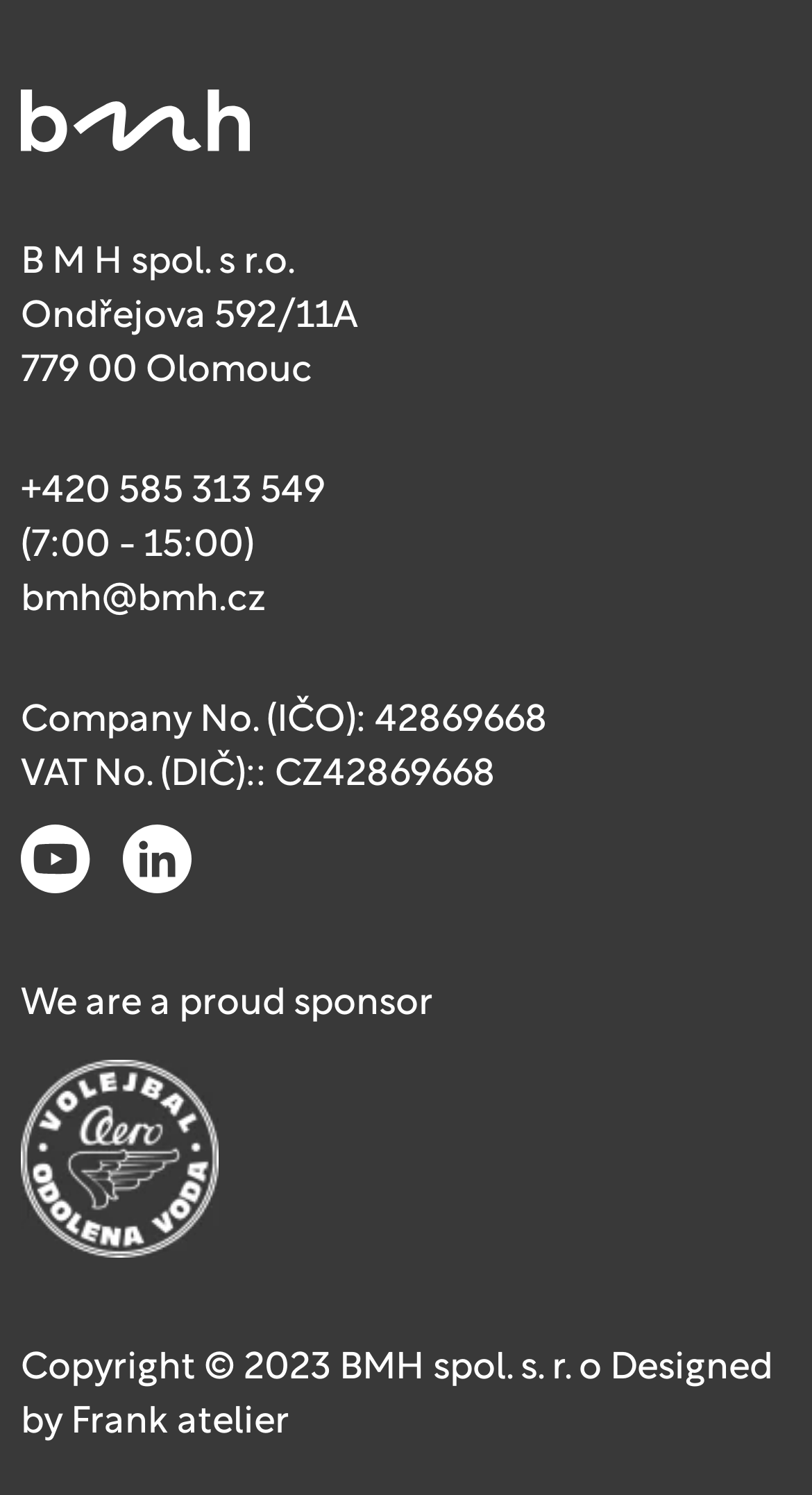Look at the image and write a detailed answer to the question: 
What is the company name?

The company name can be found in the top section of the webpage, where it is written in a static text element as 'B M H spol. s r.o.'